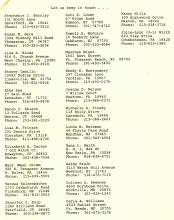What is the year of the yearbook?
Make sure to answer the question with a detailed and comprehensive explanation.

The year of the yearbook is mentioned in the caption as 1983, which is the year the Women's Track and Field team yearbook was published.